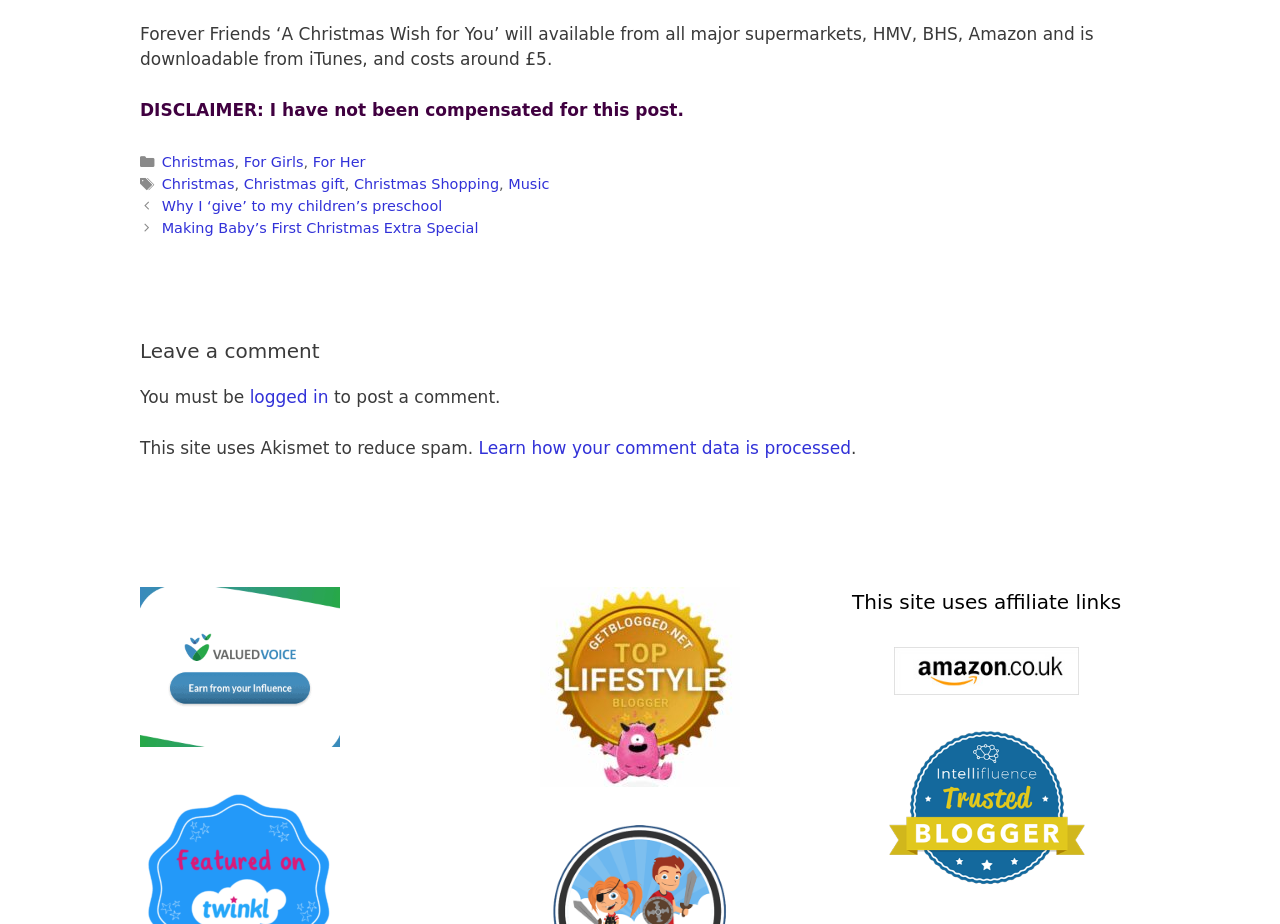Provide the bounding box coordinates of the HTML element this sentence describes: "alt="Valued Voice"". The bounding box coordinates consist of four float numbers between 0 and 1, i.e., [left, top, right, bottom].

[0.109, 0.791, 0.266, 0.813]